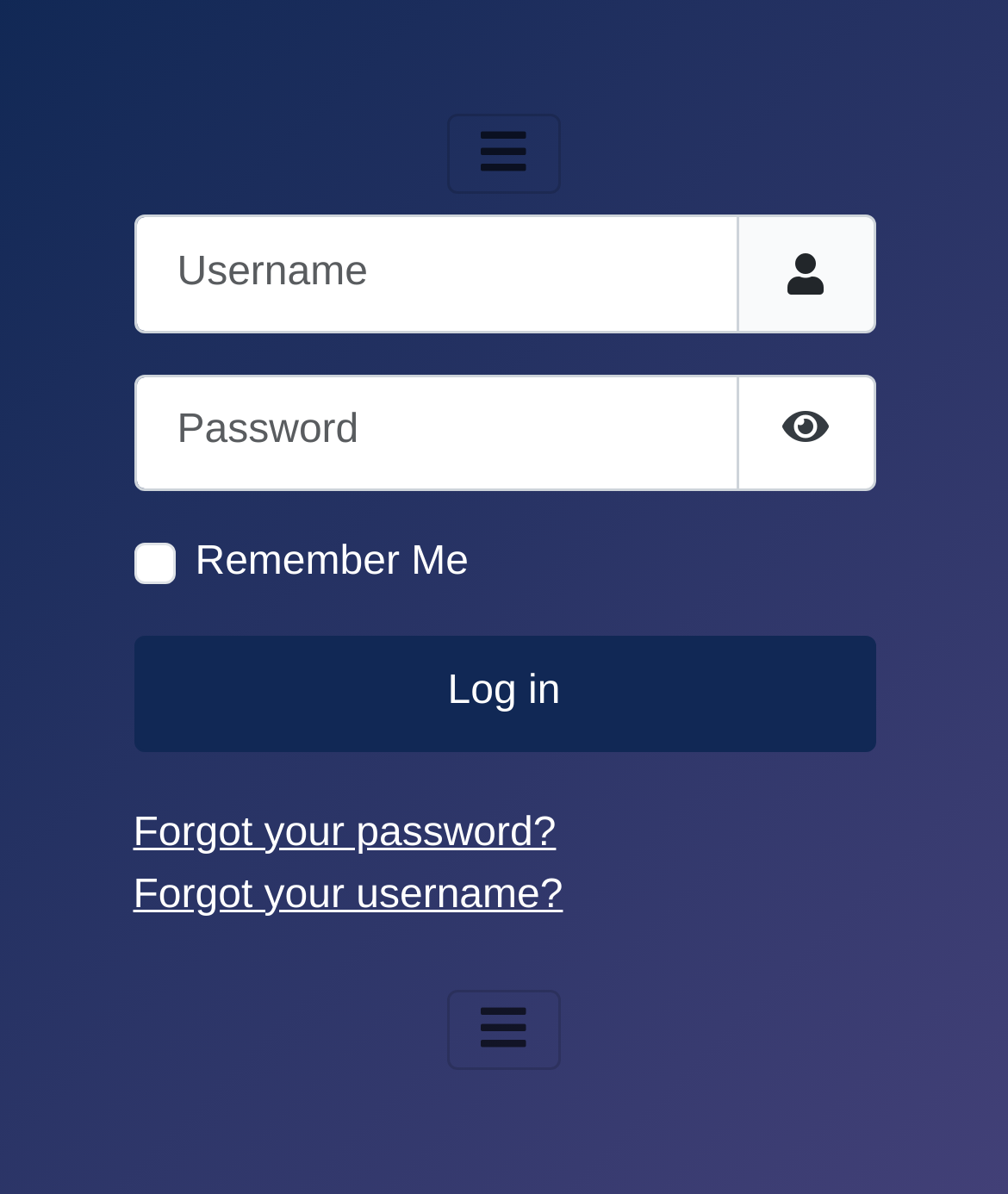Show me the bounding box coordinates of the clickable region to achieve the task as per the instruction: "Toggle navigation".

[0.444, 0.096, 0.556, 0.163]